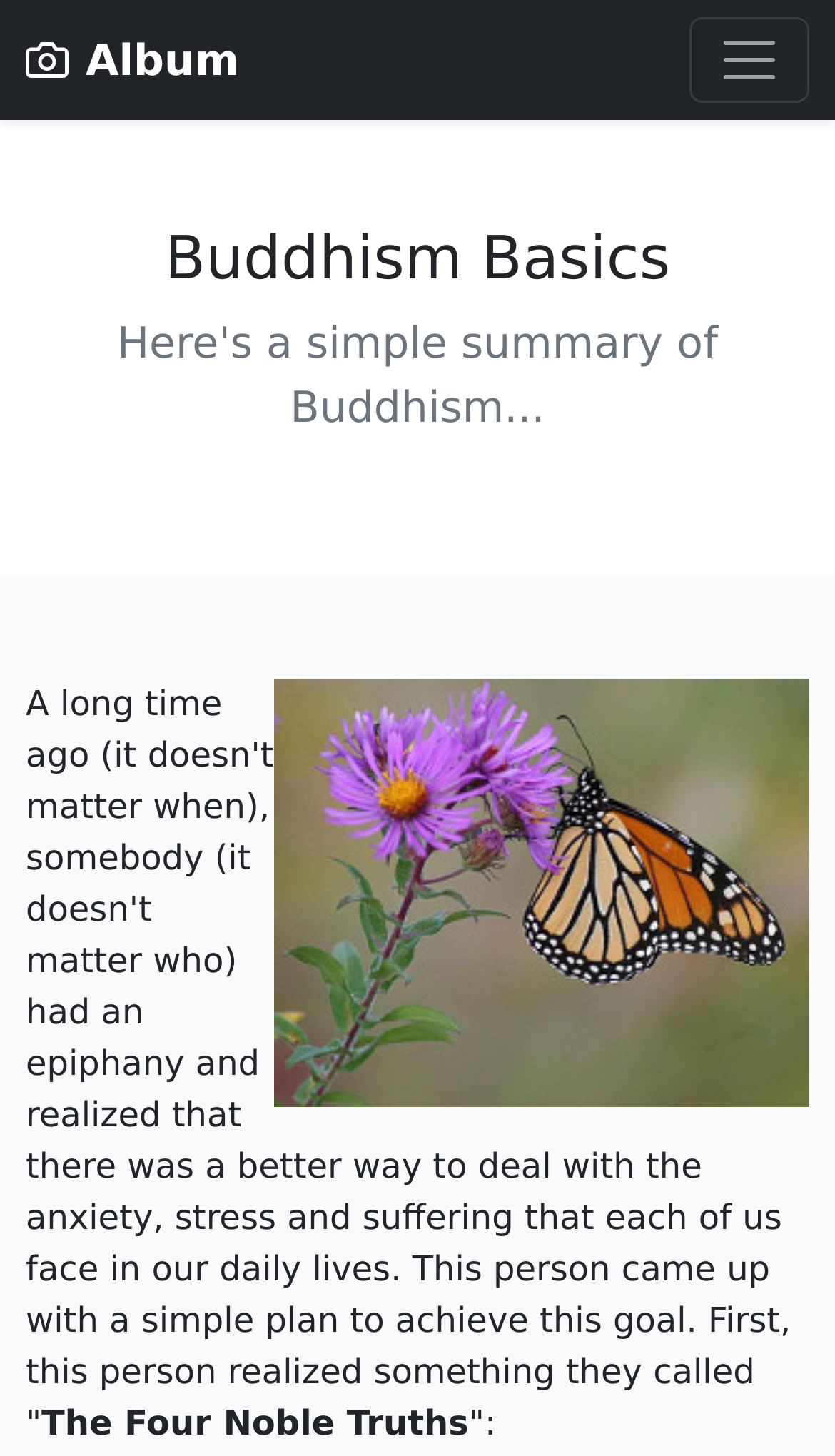What is the image on the webpage about?
Based on the image content, provide your answer in one word or a short phrase.

Monarch butterfly